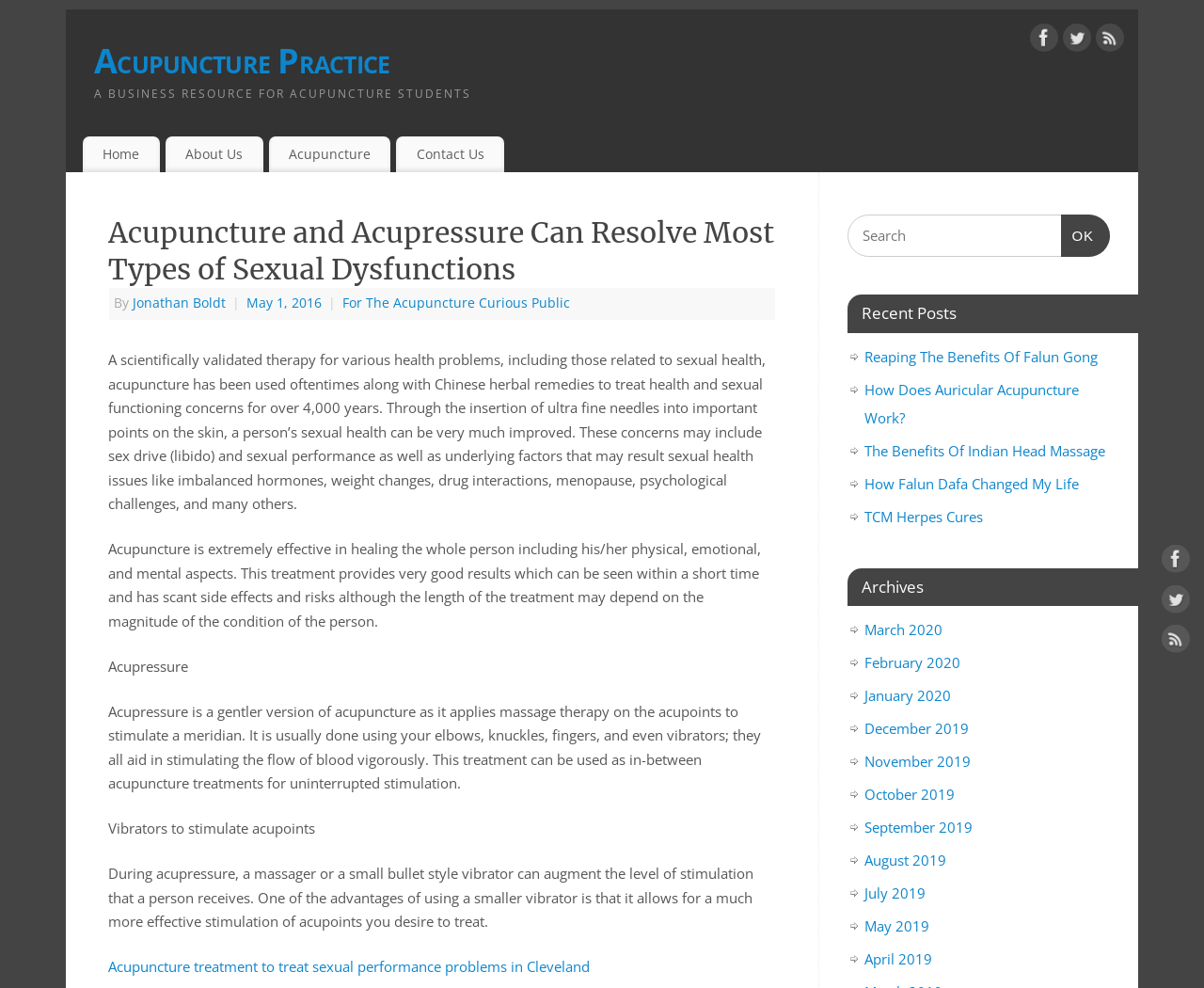Find the bounding box coordinates for the element that must be clicked to complete the instruction: "Check the 'Recent Posts'". The coordinates should be four float numbers between 0 and 1, indicated as [left, top, right, bottom].

[0.704, 0.299, 0.948, 0.337]